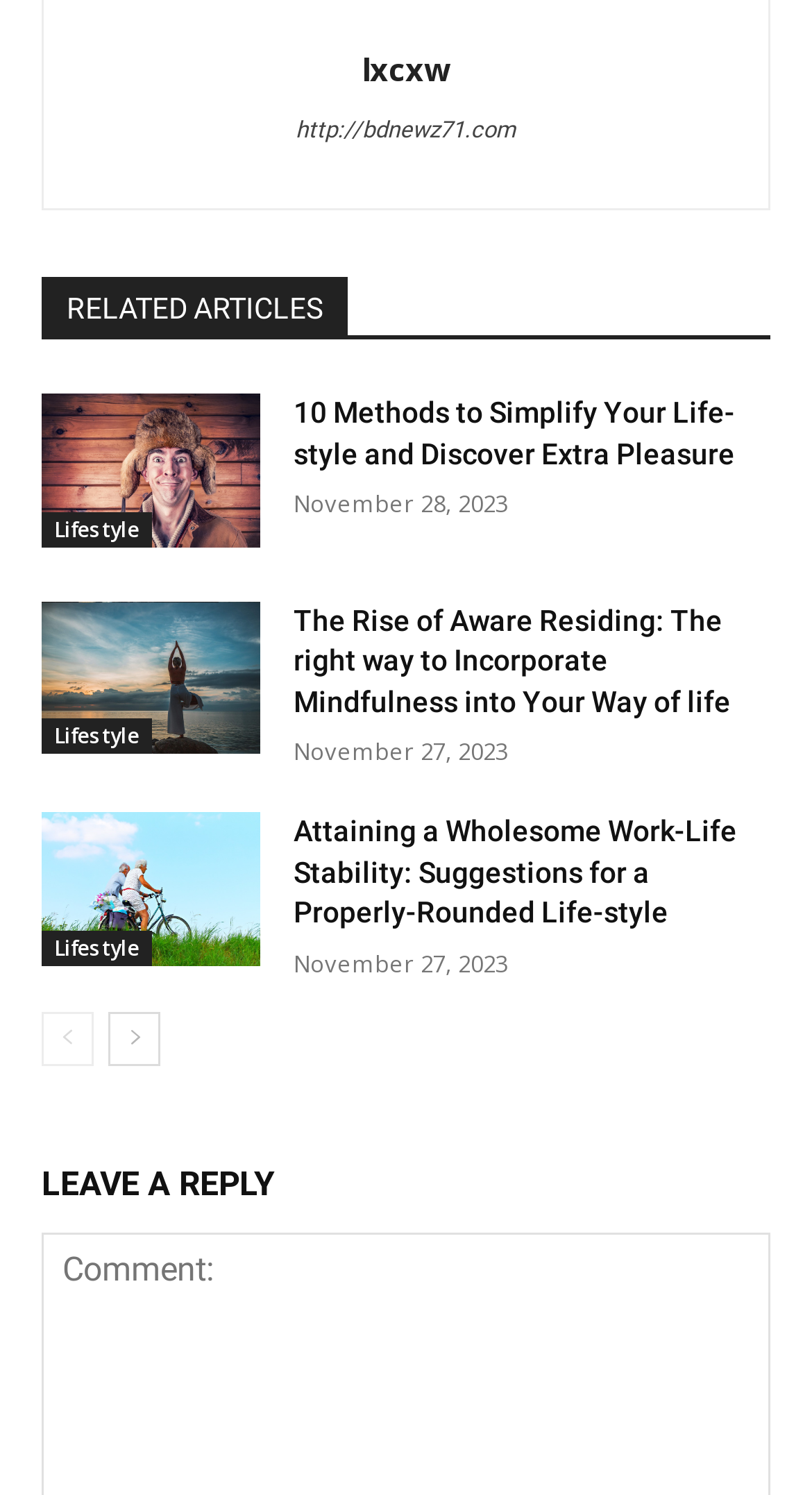Determine the bounding box coordinates of the clickable element necessary to fulfill the instruction: "leave a reply". Provide the coordinates as four float numbers within the 0 to 1 range, i.e., [left, top, right, bottom].

[0.051, 0.772, 0.949, 0.815]